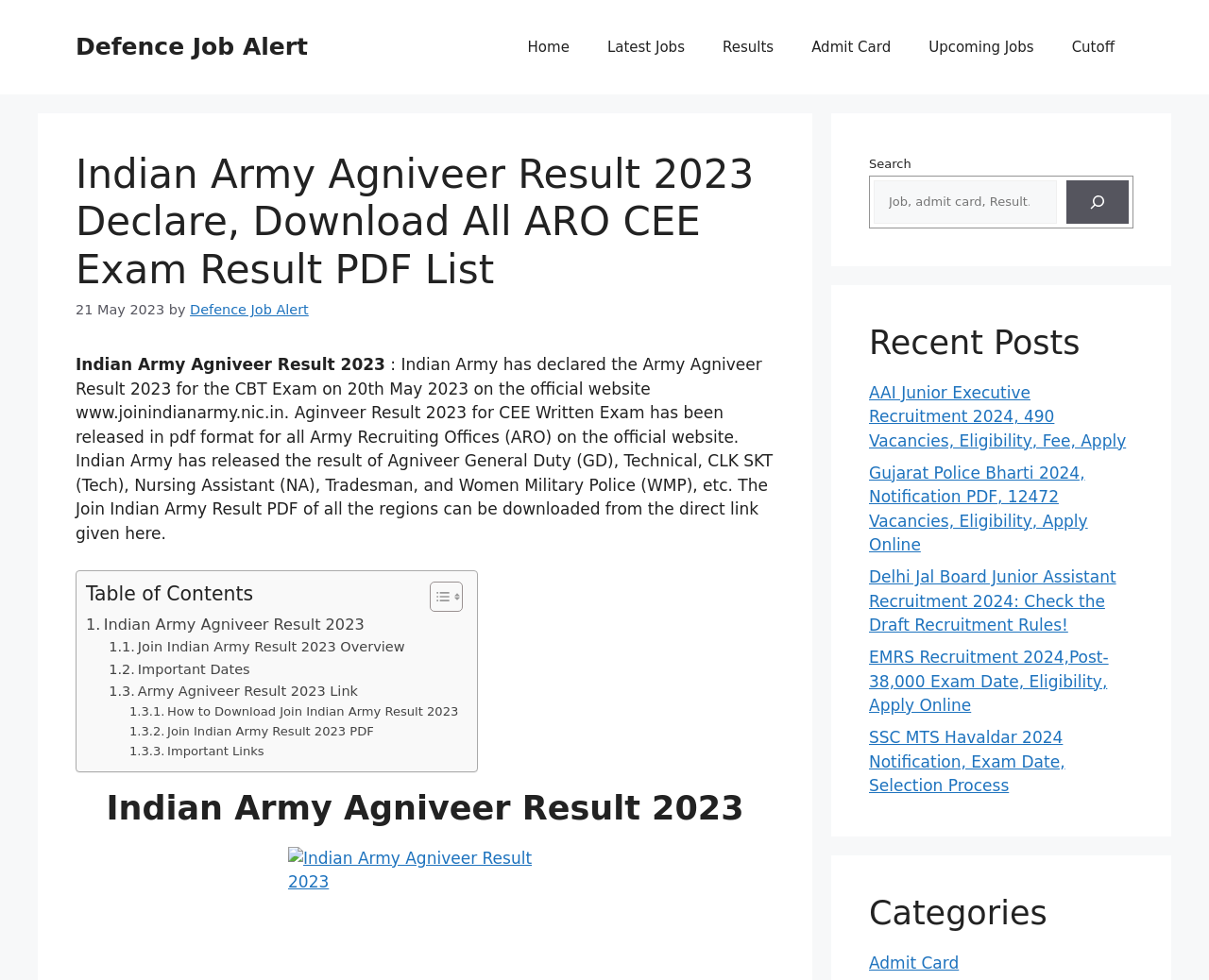What is the name of the website?
Give a one-word or short phrase answer based on the image.

Defence Job Alert